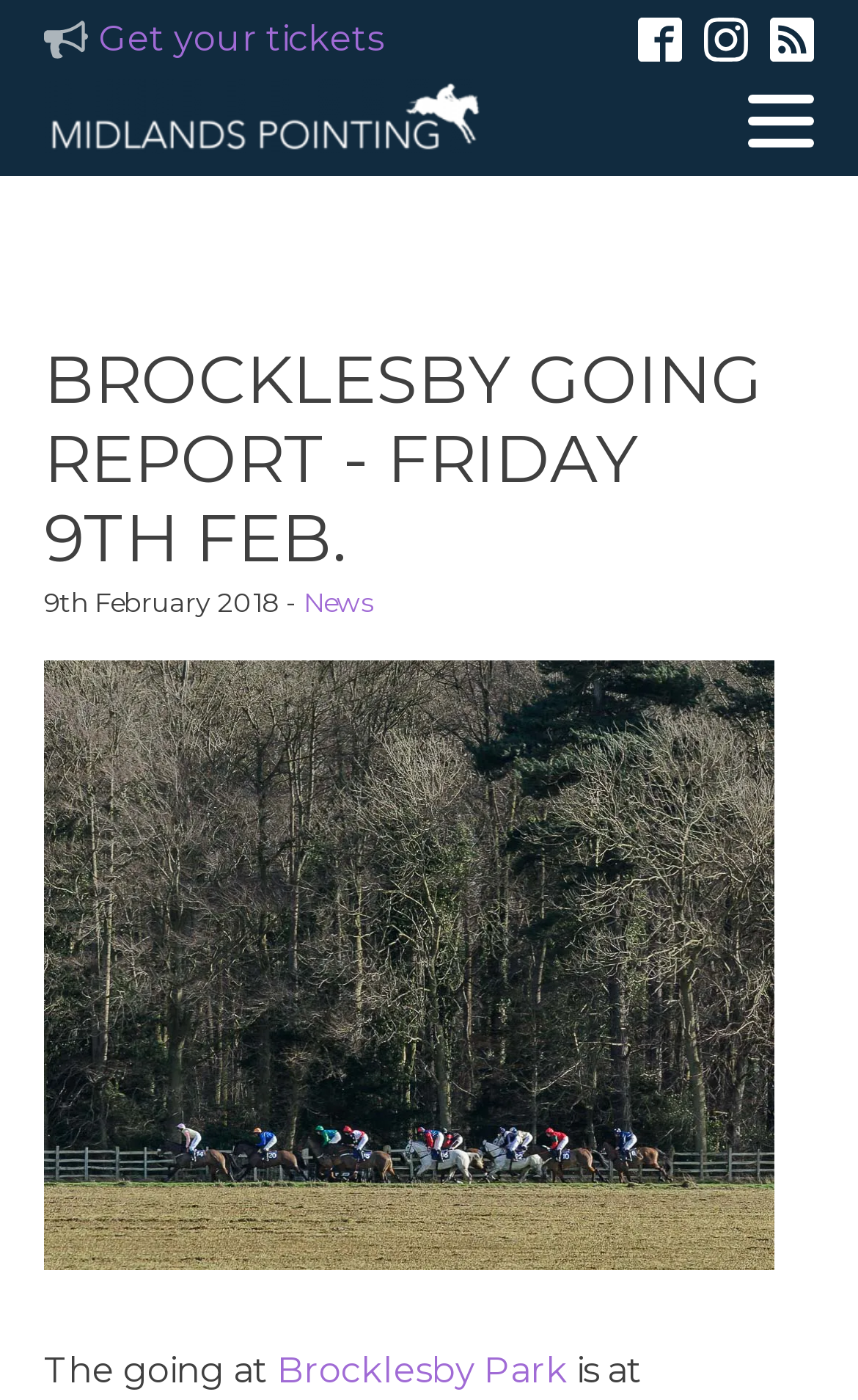What is the current going at Brocklesby Park?
Please use the image to deliver a detailed and complete answer.

The answer can be found in the static text at the bottom of the webpage, which states 'The going at Brocklesby Park...' followed by the current going condition.